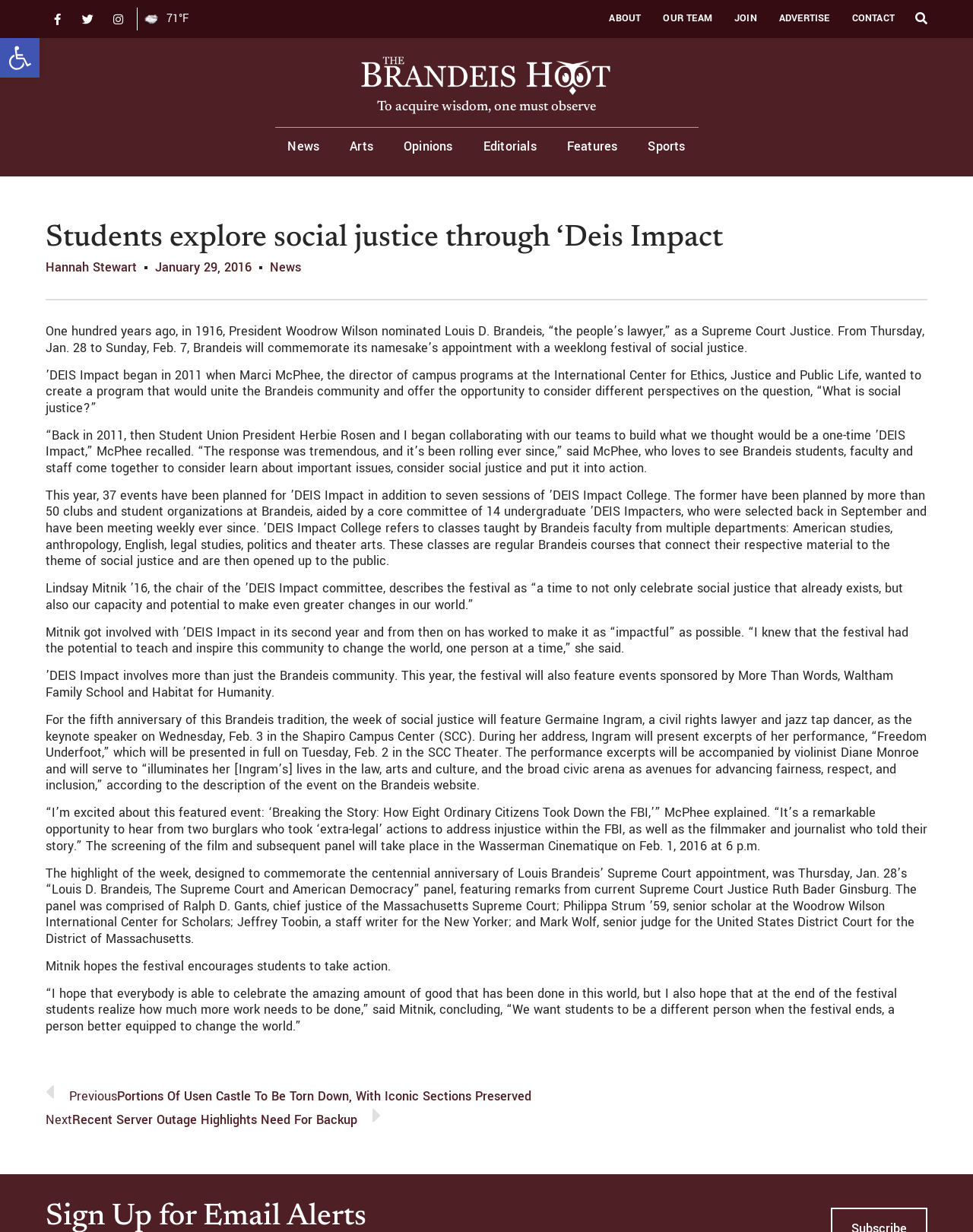How many events are planned for 'DEIS Impact?
Please use the visual content to give a single word or phrase answer.

37